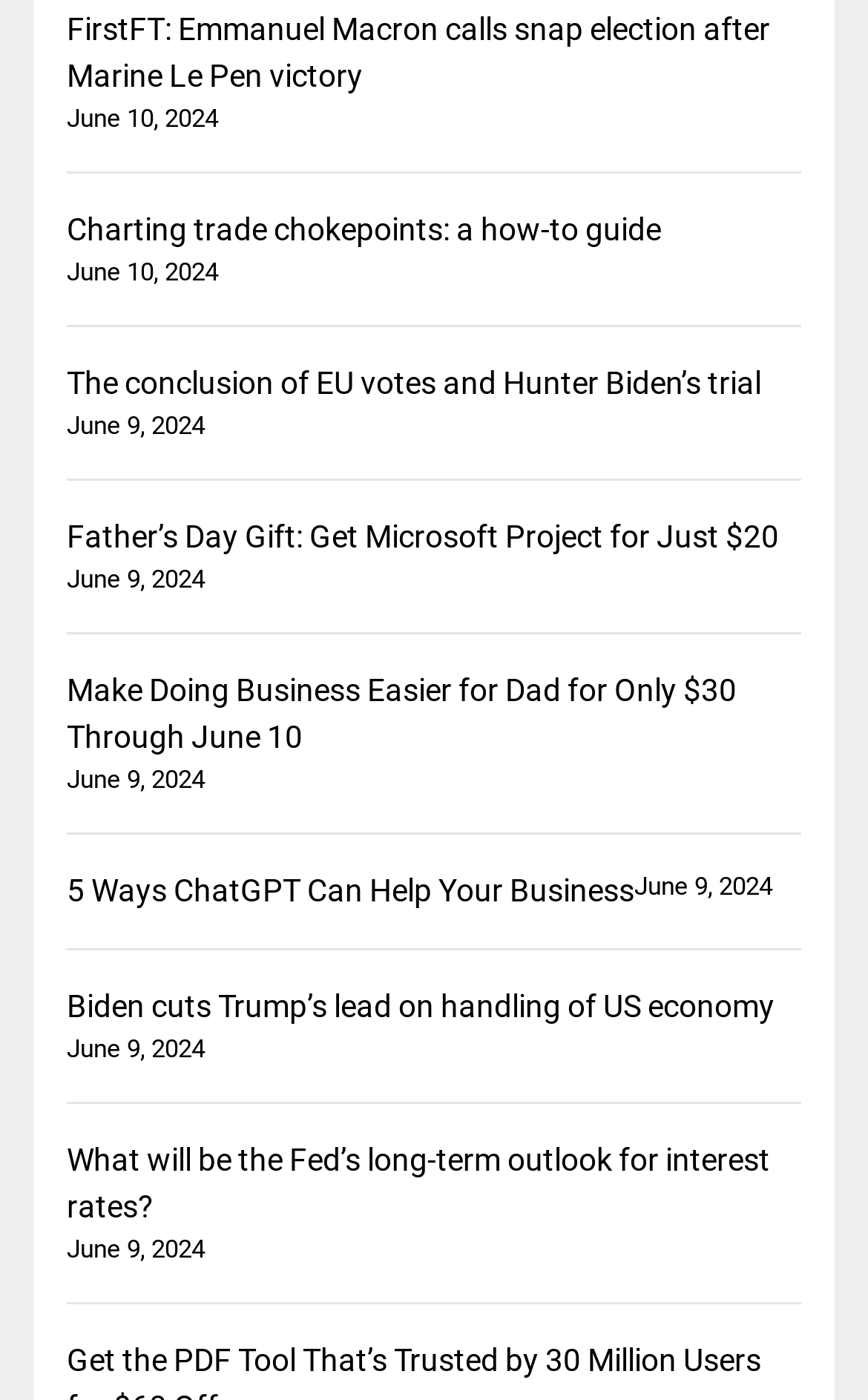What is the date of the latest news article?
With the help of the image, please provide a detailed response to the question.

I looked for the most recent date mentioned in the time elements and found 'June 10, 2024' associated with the first news article.